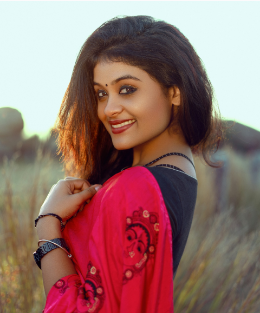What is the cultural significance of the bindi on the woman's face?
Please elaborate on the answer to the question with detailed information.

The caption notes that the woman has a subtle bindi between her brows, which adds a touch of cultural elegance to her overall appearance, suggesting that the bindi is a cultural symbol or tradition.